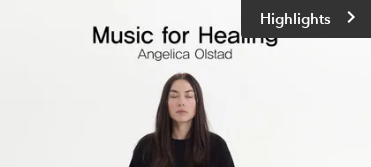What is the name of the person featured?
Answer the question with a single word or phrase, referring to the image.

Angelica Olstad